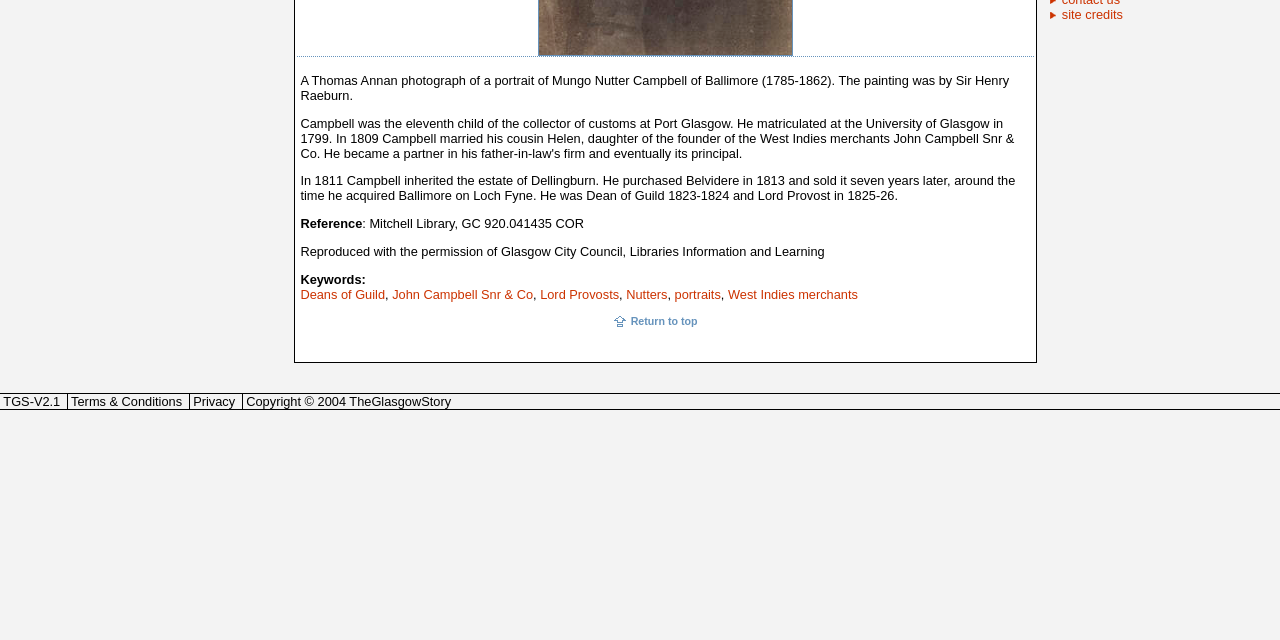Please find the bounding box coordinates in the format (top-left x, top-left y, bottom-right x, bottom-right y) for the given element description. Ensure the coordinates are floating point numbers between 0 and 1. Description: John Campbell Snr & Co

[0.306, 0.448, 0.416, 0.472]